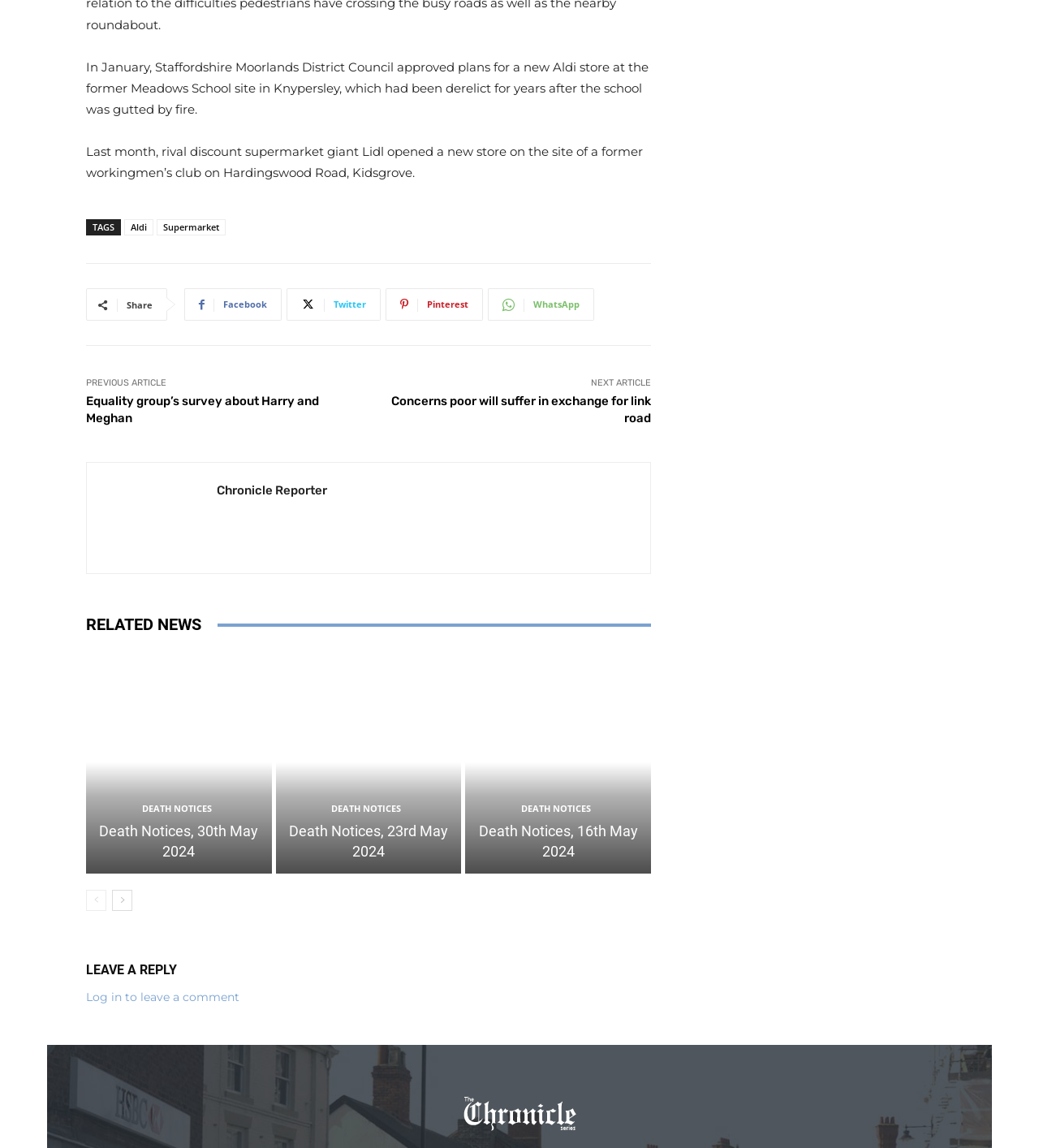What is the name of the publication or website?
Please interpret the details in the image and answer the question thoroughly.

The name of the publication or website can be found at the bottom of the page, where it is displayed as a logo with the text 'The Congleton Series'.